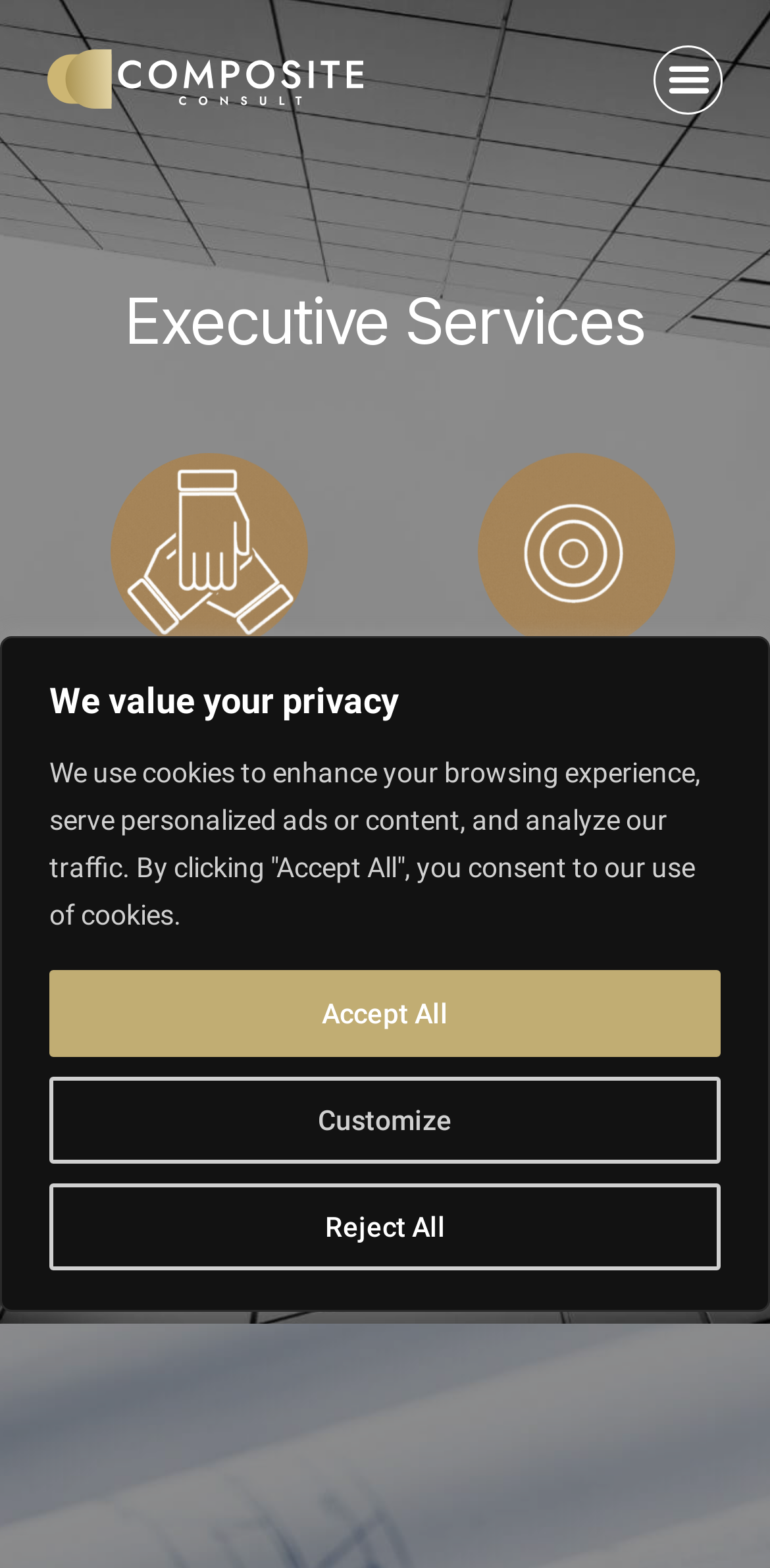Locate the bounding box coordinates of the UI element described by: "Accept All". The bounding box coordinates should consist of four float numbers between 0 and 1, i.e., [left, top, right, bottom].

[0.064, 0.619, 0.936, 0.674]